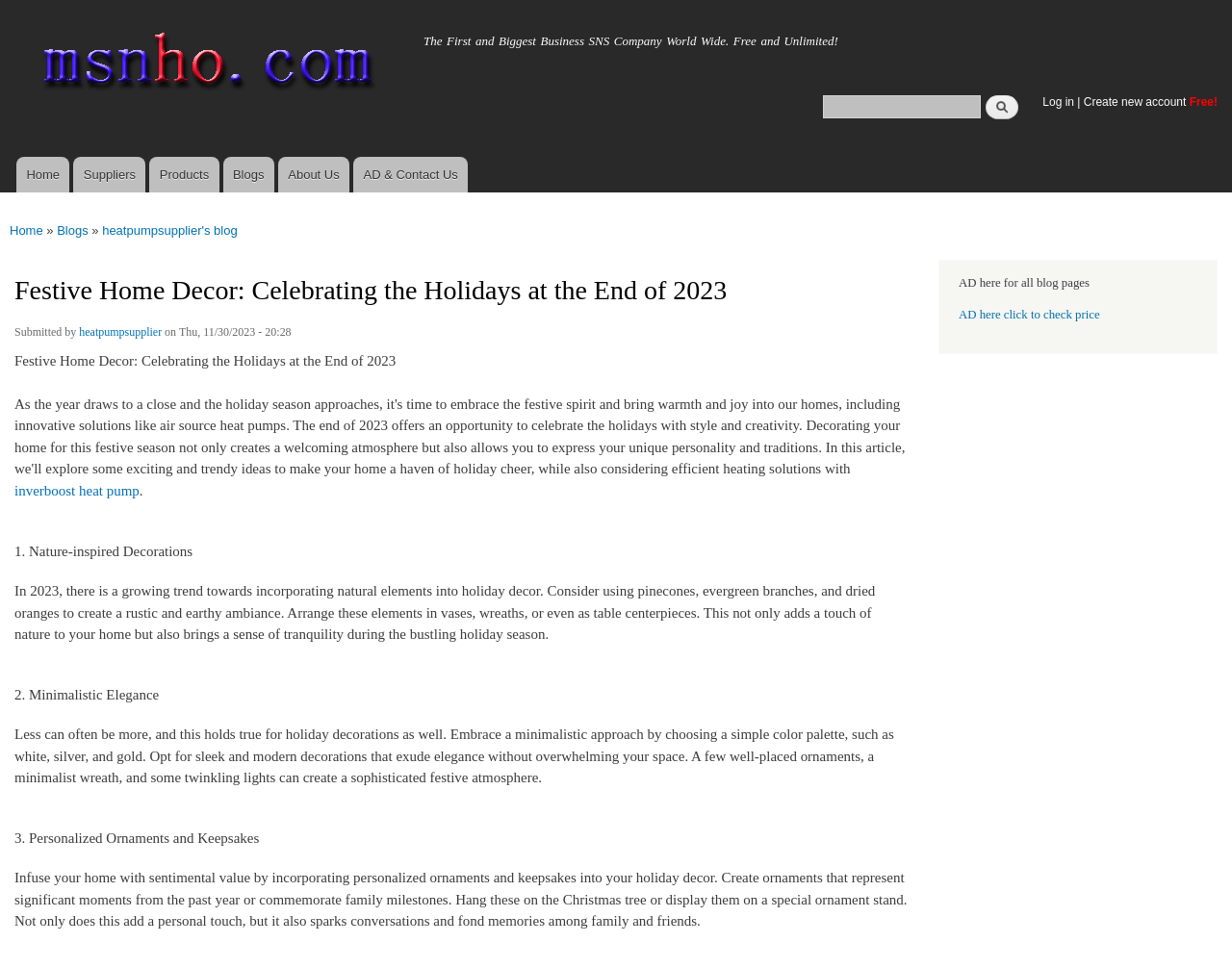Please determine the bounding box coordinates of the element's region to click in order to carry out the following instruction: "Check the price of inverboost heat pump". The coordinates should be four float numbers between 0 and 1, i.e., [left, top, right, bottom].

[0.778, 0.318, 0.893, 0.332]